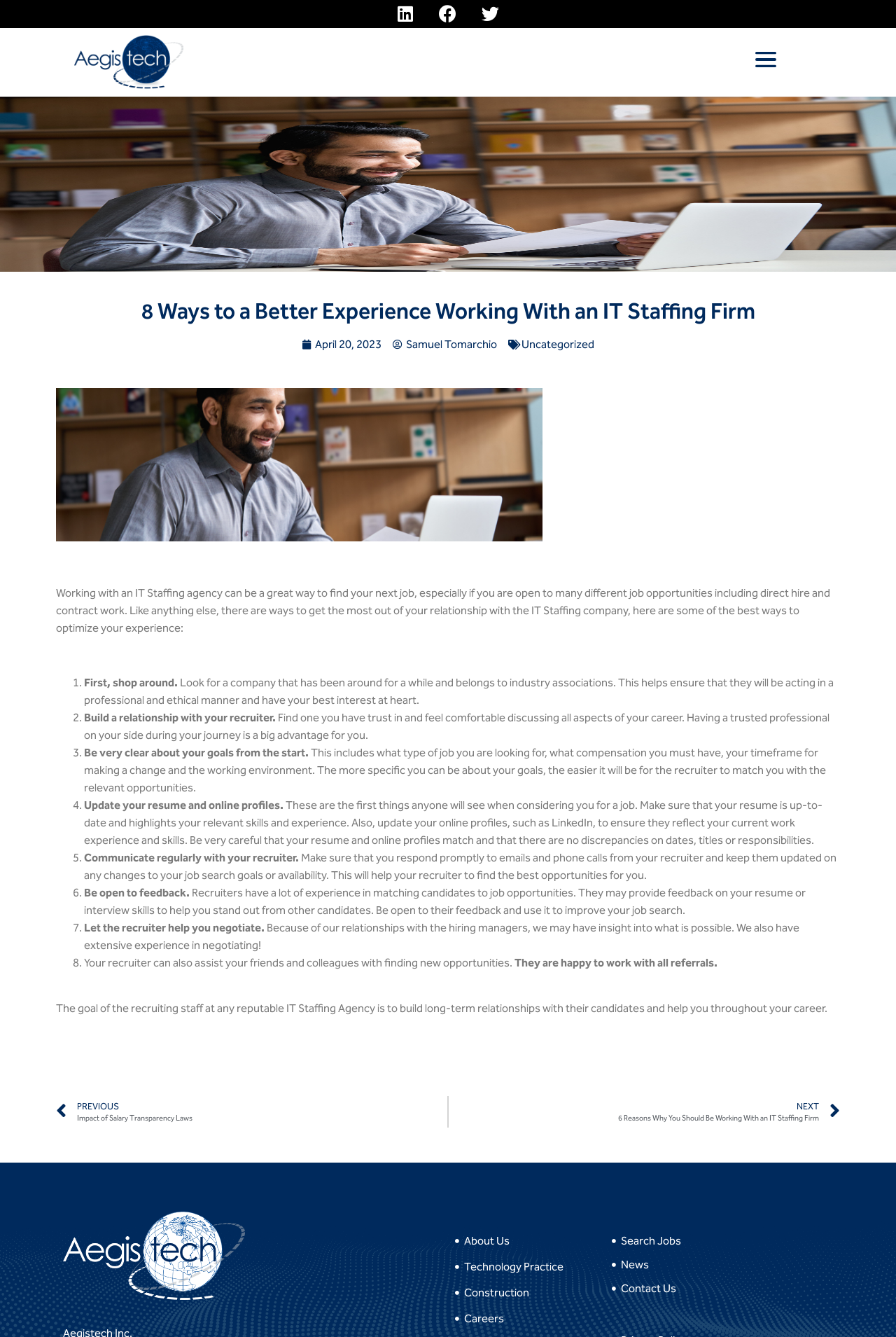Find the bounding box coordinates for the UI element whose description is: "PrevPreviousImpact of Salary Transparency Laws". The coordinates should be four float numbers between 0 and 1, in the format [left, top, right, bottom].

[0.062, 0.82, 0.499, 0.844]